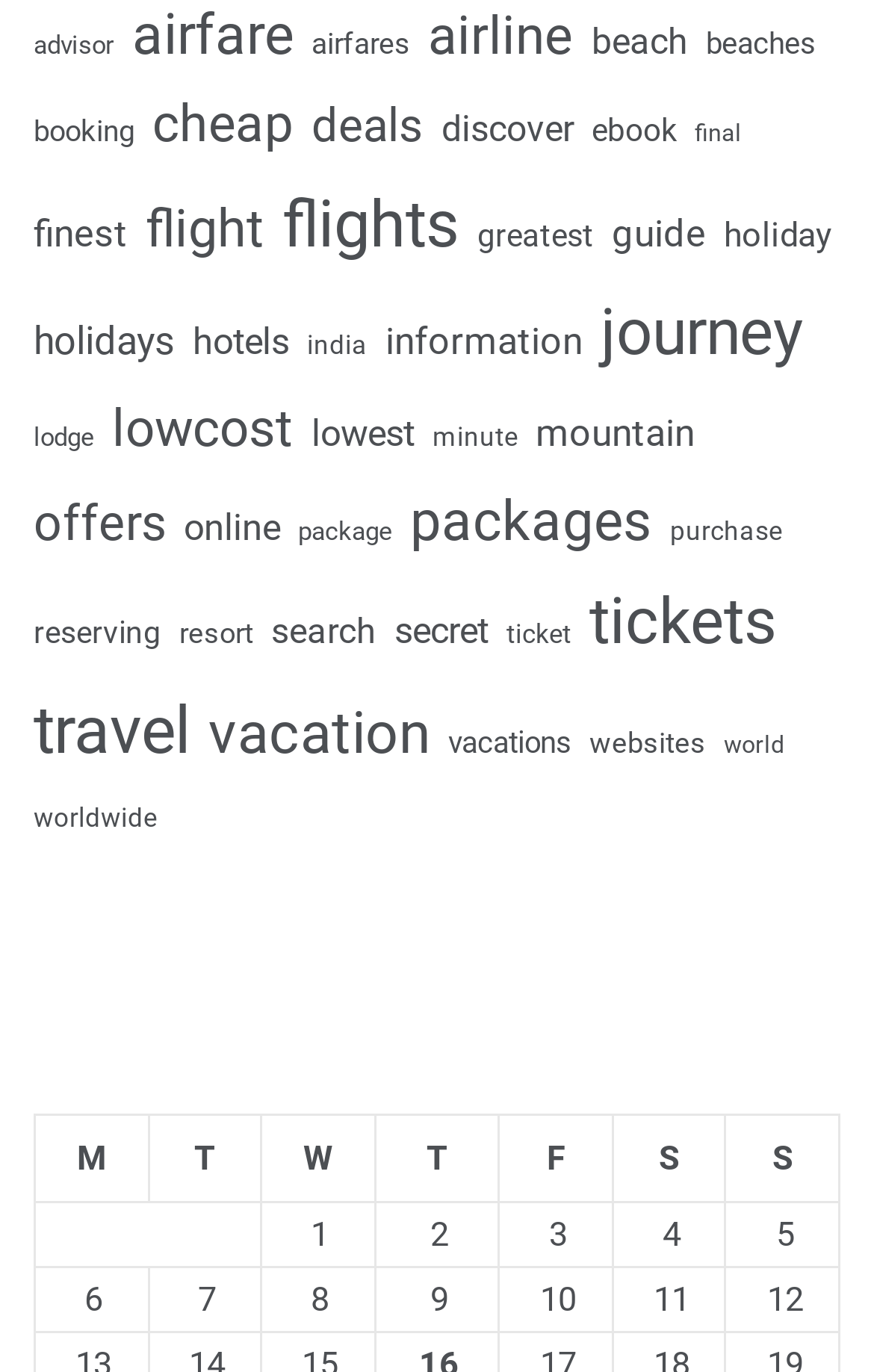Please determine the bounding box coordinates of the element's region to click for the following instruction: "select the second option in the table".

[0.299, 0.877, 0.428, 0.924]